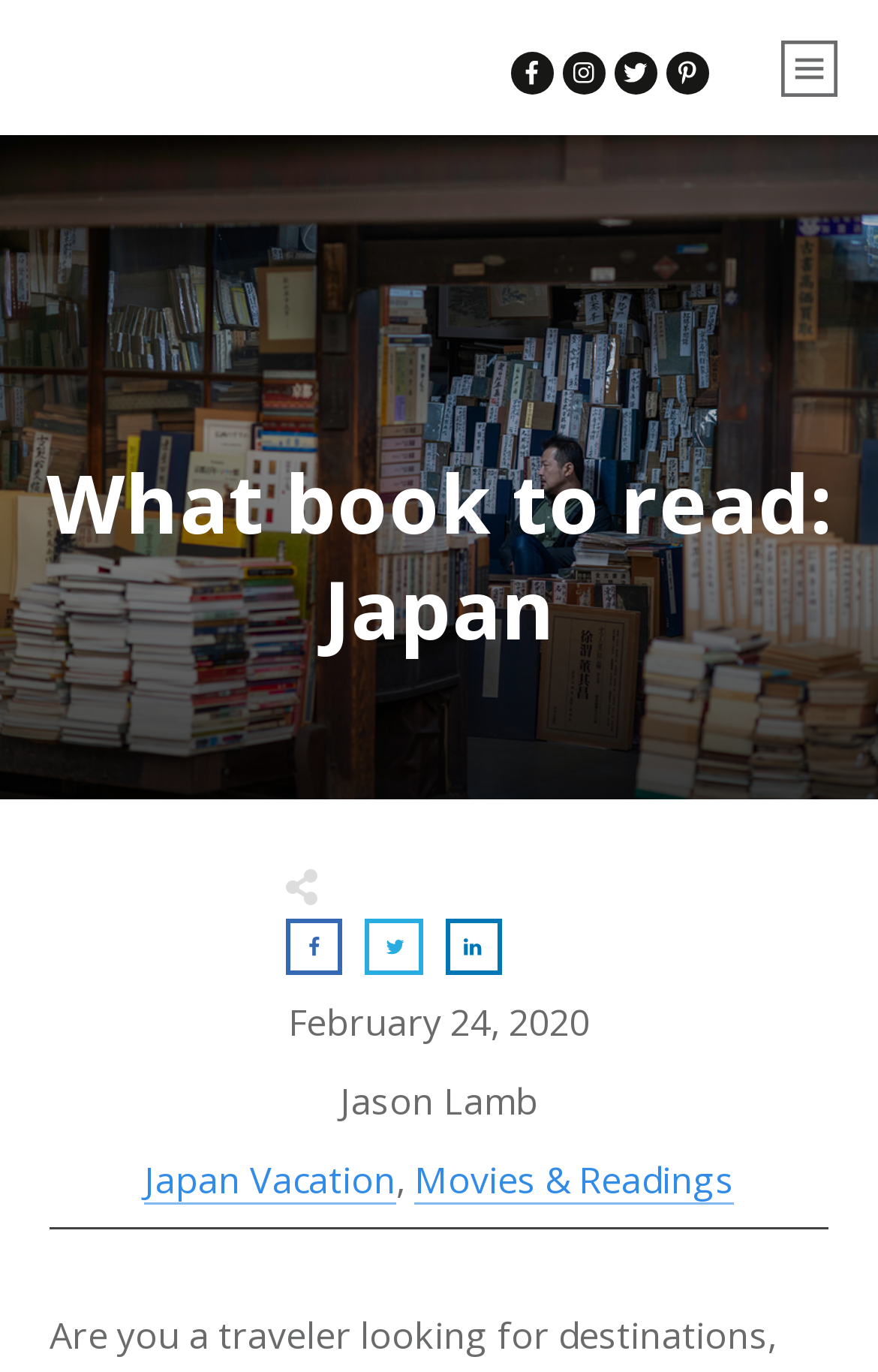How many social media links are there?
Provide a concise answer using a single word or phrase based on the image.

4